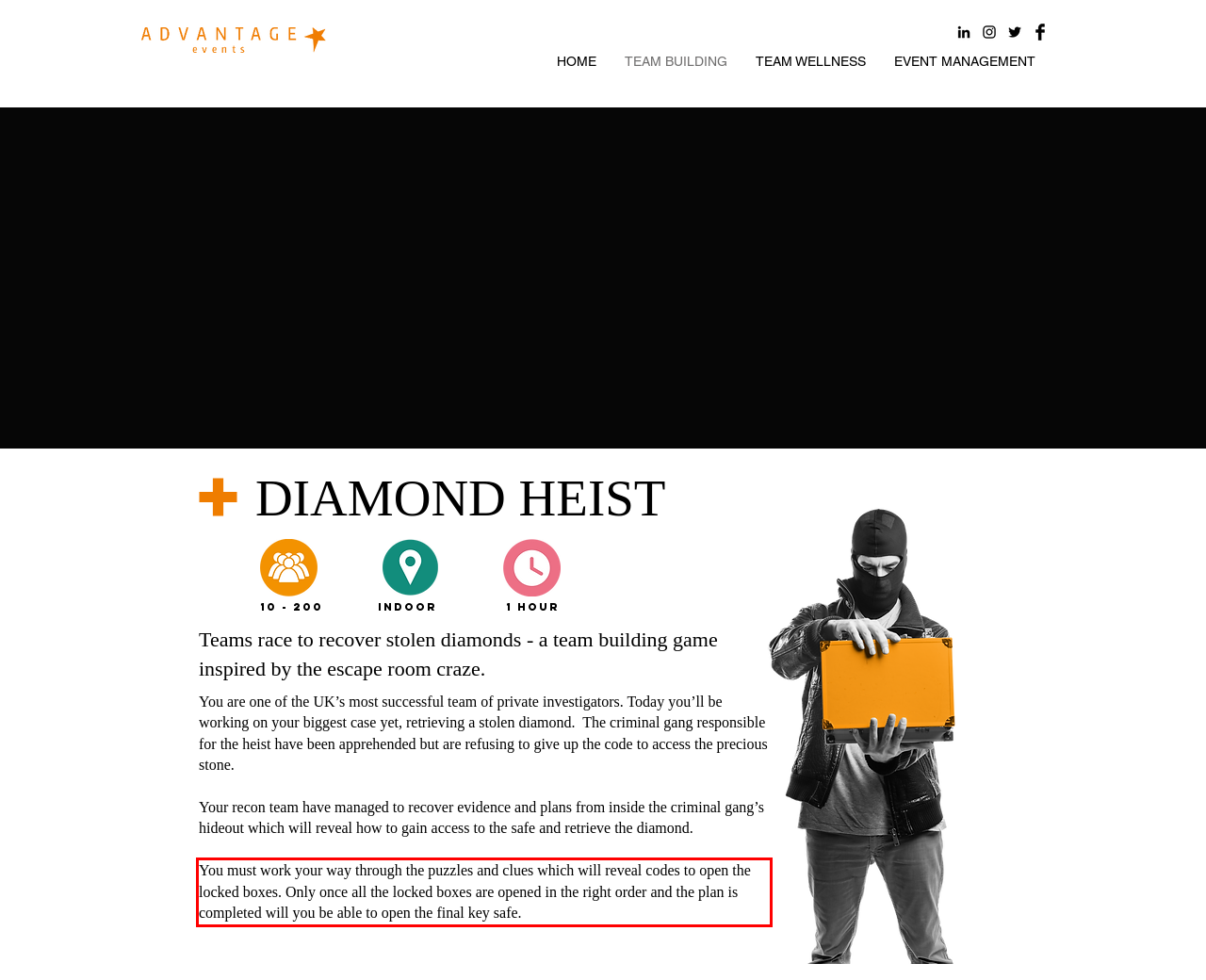You are provided with a screenshot of a webpage that includes a red bounding box. Extract and generate the text content found within the red bounding box.

You must work your way through the puzzles and clues which will reveal codes to open the locked boxes. Only once all the locked boxes are opened in the right order and the plan is completed will you be able to open the final key safe.